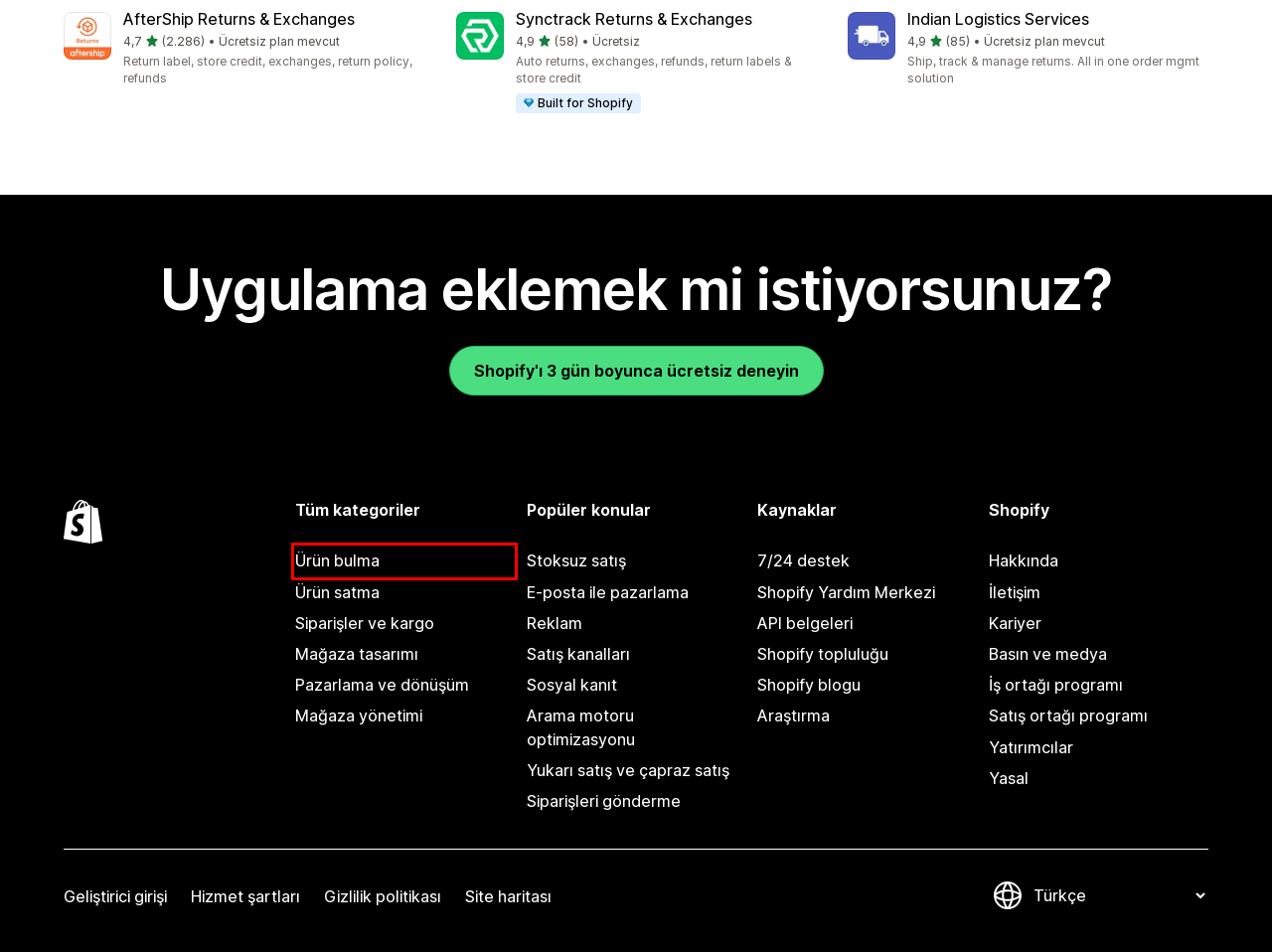You have a screenshot showing a webpage with a red bounding box highlighting an element. Choose the webpage description that best fits the new webpage after clicking the highlighted element. The descriptions are:
A. 2024 için en iyi Ürün satma uygulamaları - Shopify App Store
B. 2024 için en iyi Ürün bulma uygulamaları - Shopify App Store
C. Contact Us — Shopify
D. Order Management System | Ship & Print orders | Shopify | Shopify App Store
E. Shopify Yardım Merkezi
F. 2024 için en iyi Sosyal kanıt uygulamaları - Shopify App Store
G. Ecommerce Marketing Blog - Ecommerce News, Online Store Tips and More - Shopify
H. Shopify Legal - Shopify USA

B